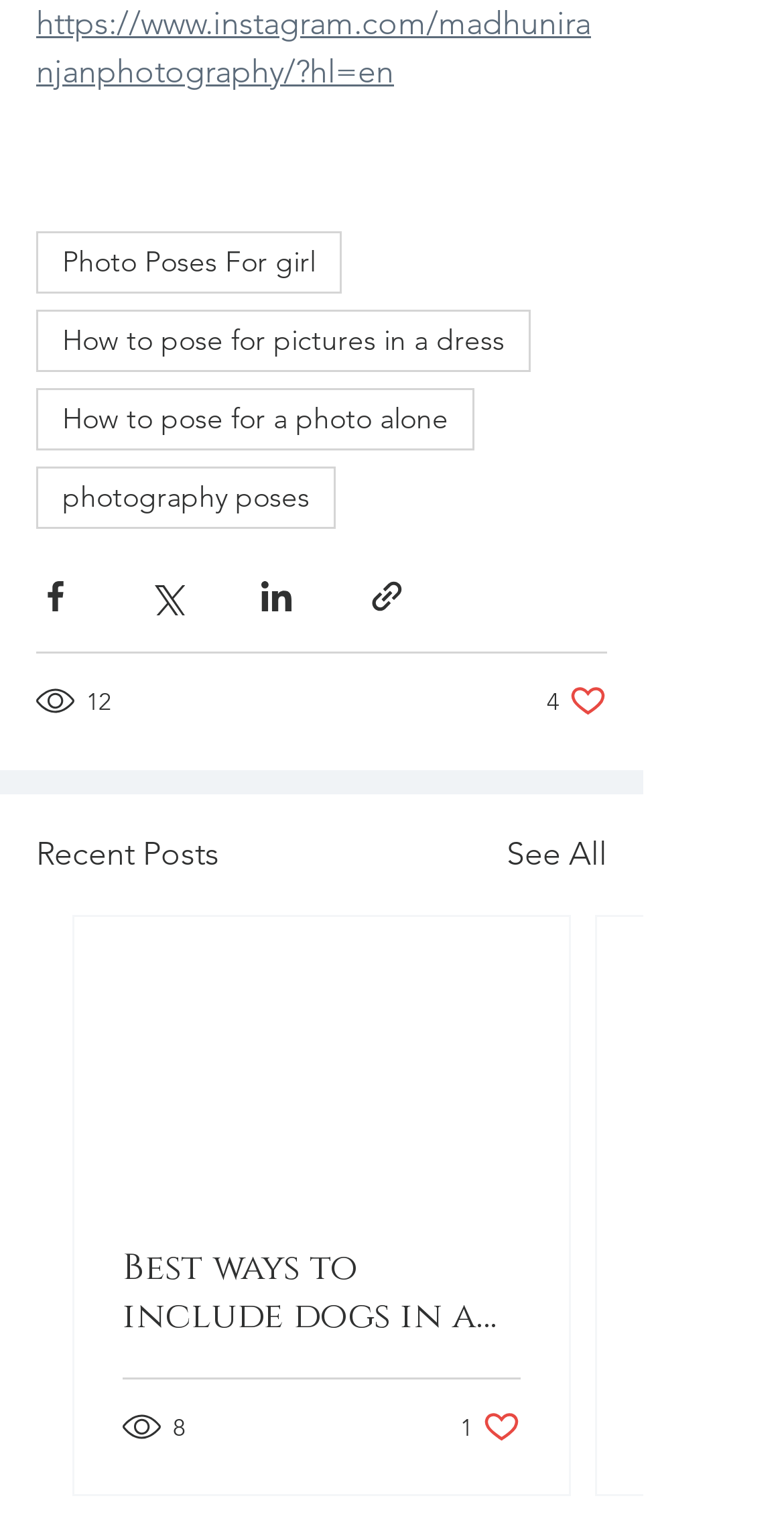Answer the question in one word or a short phrase:
How many hidden articles are there?

1